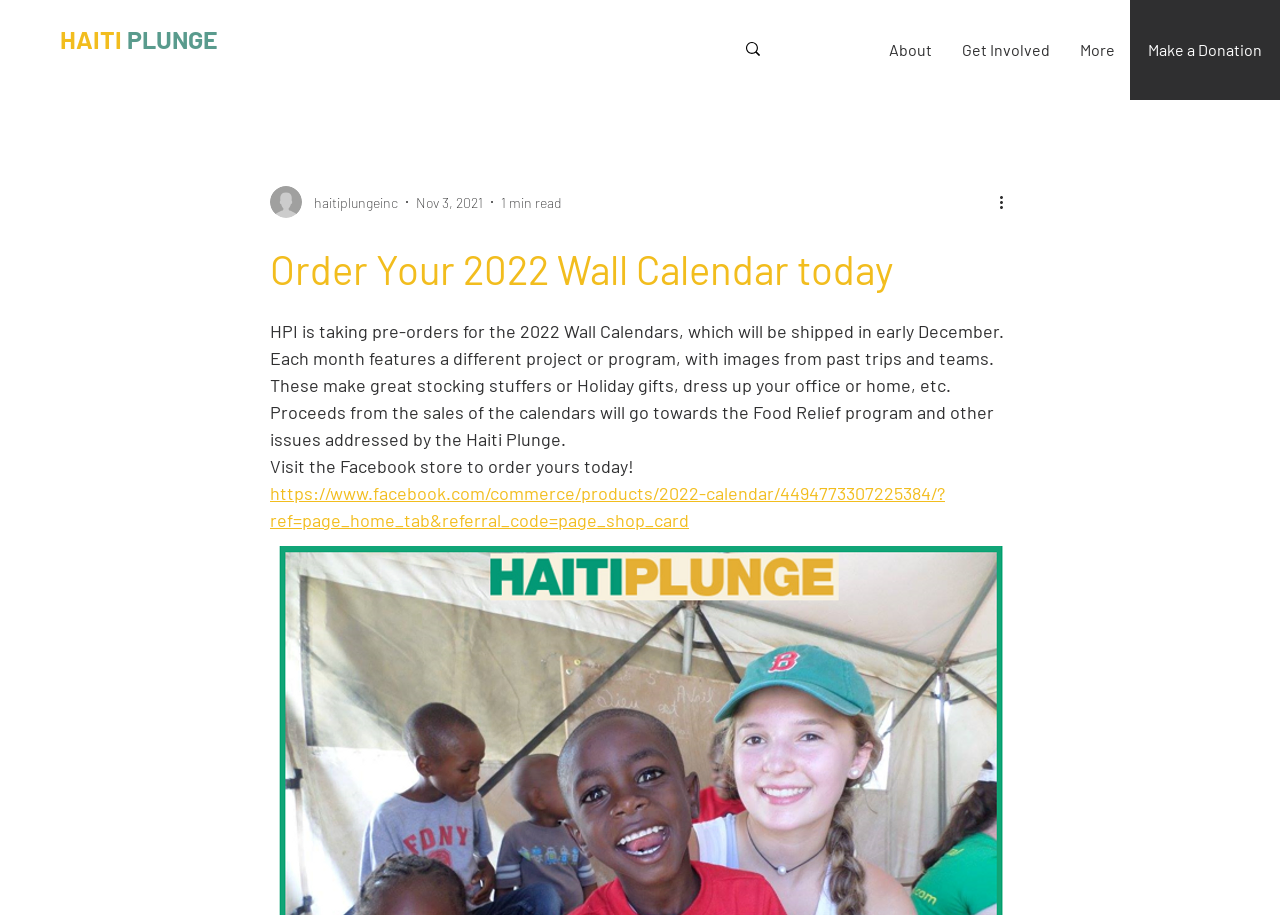Find the primary header on the webpage and provide its text.

Order Your 2022 Wall Calendar today